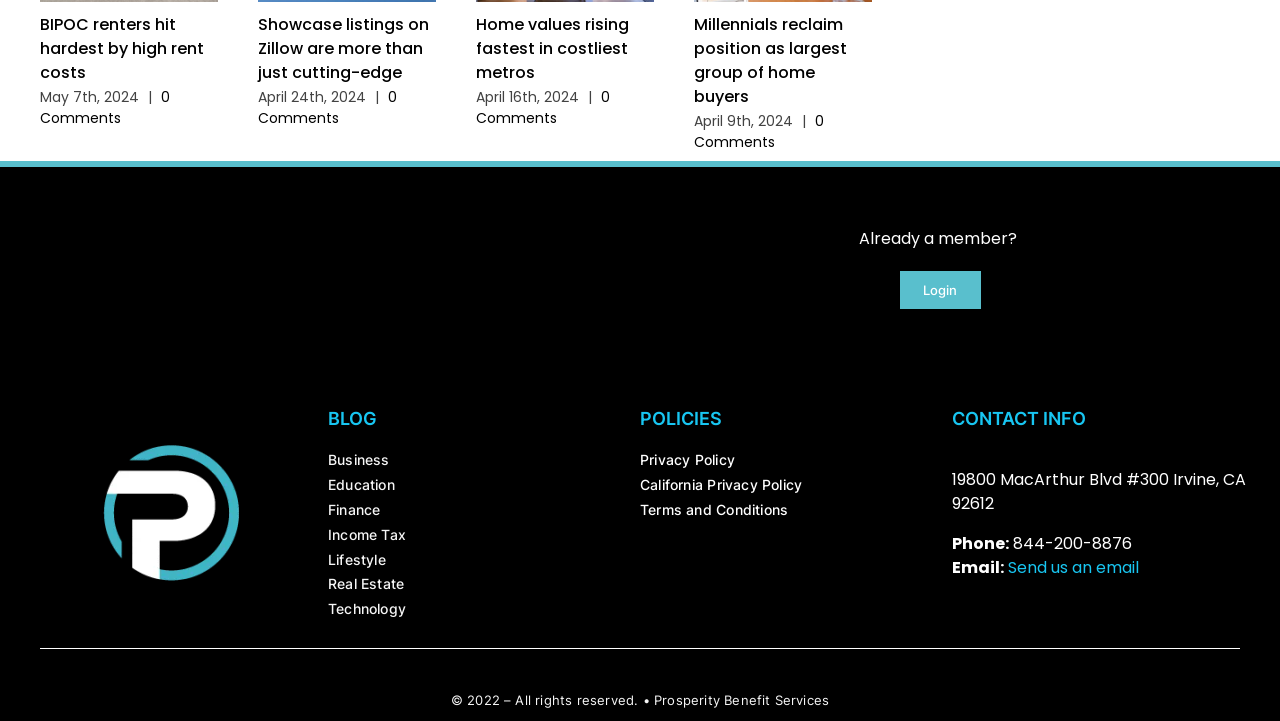What is the name of the company mentioned in the footer?
Give a single word or phrase answer based on the content of the image.

Prosperity Benefit Services